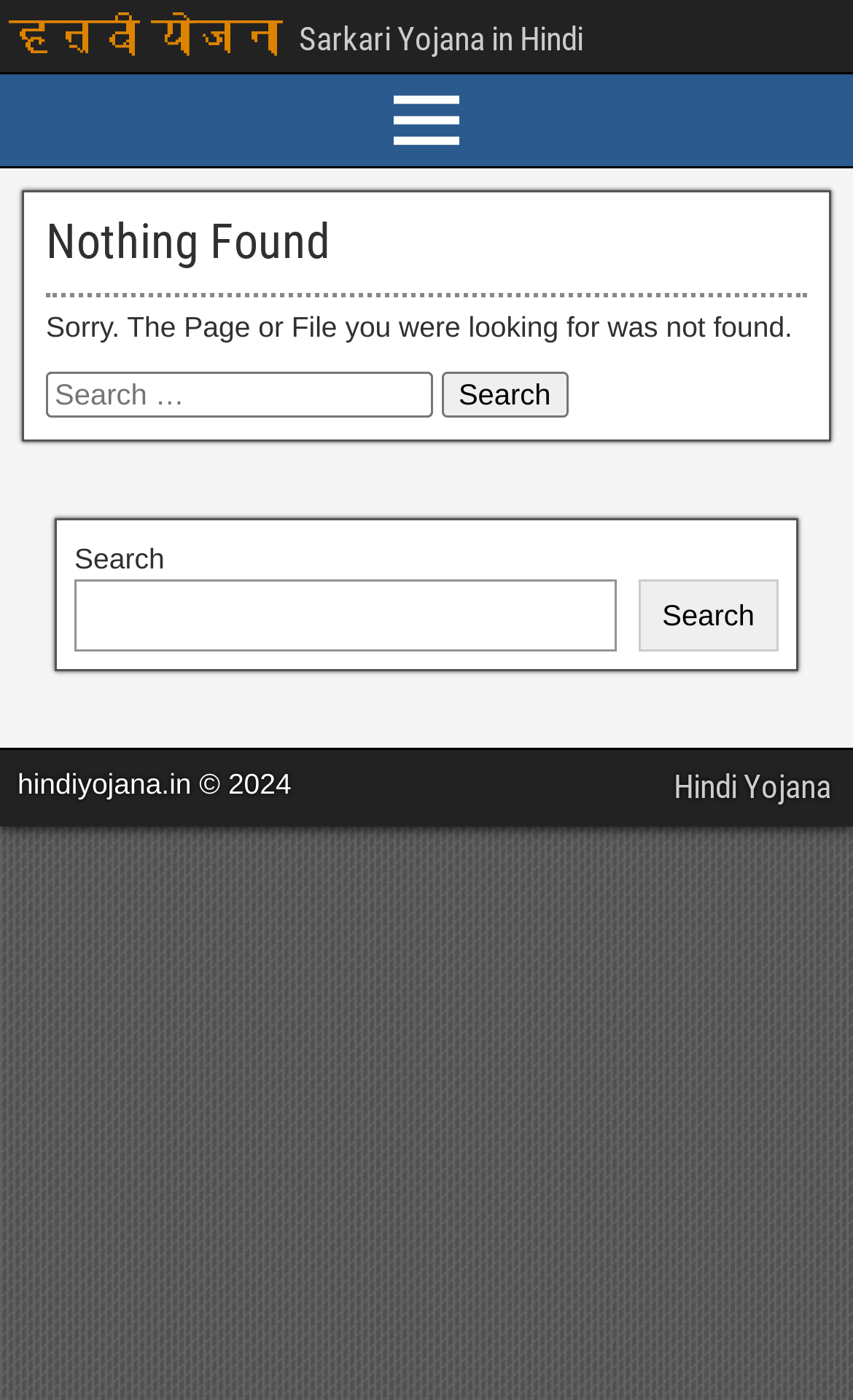Respond to the question below with a single word or phrase:
What is the copyright year of the website?

2024